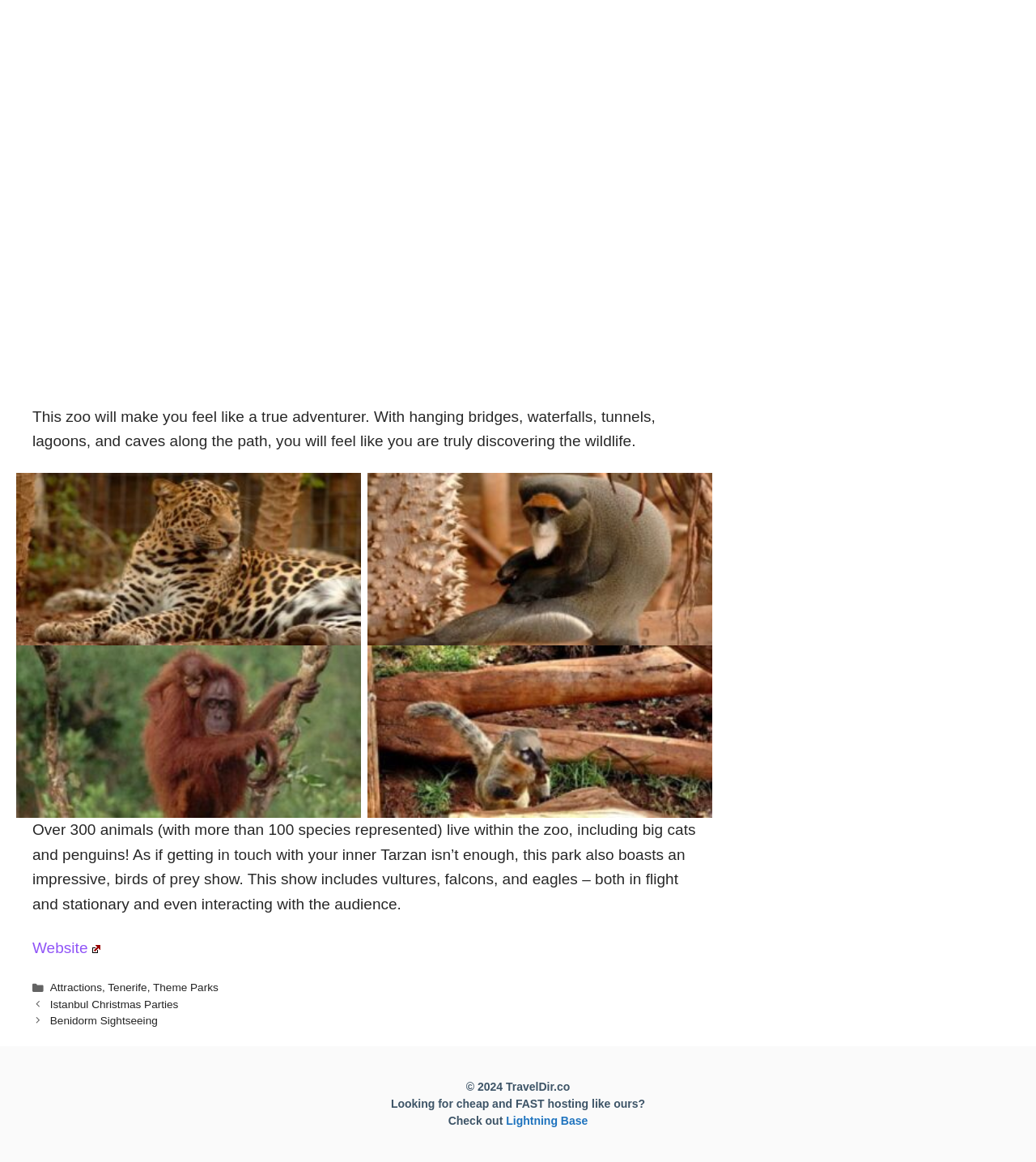Identify the bounding box of the HTML element described as: "Attractions".

[0.048, 0.845, 0.098, 0.855]